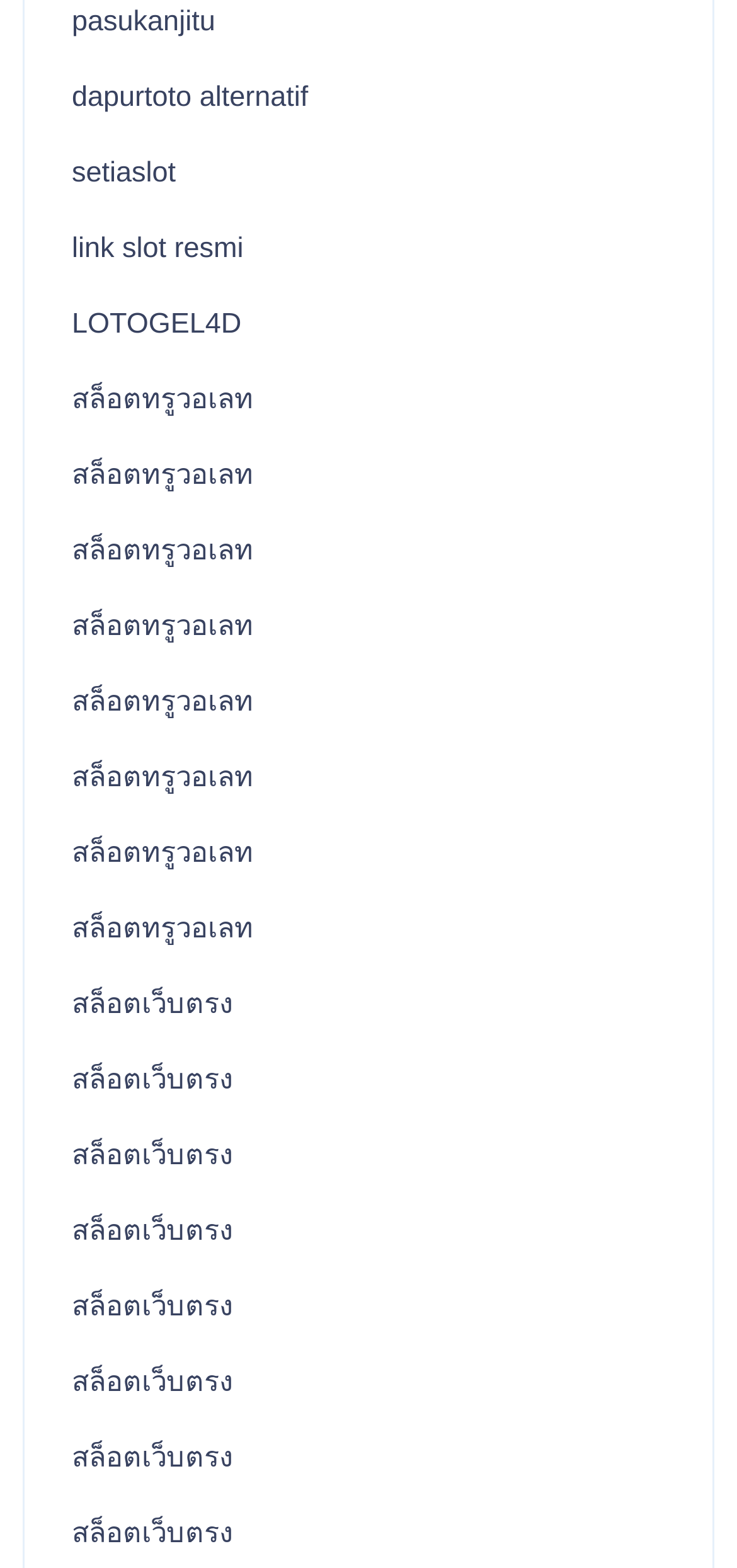How many unique link texts are there? Look at the image and give a one-word or short phrase answer.

5